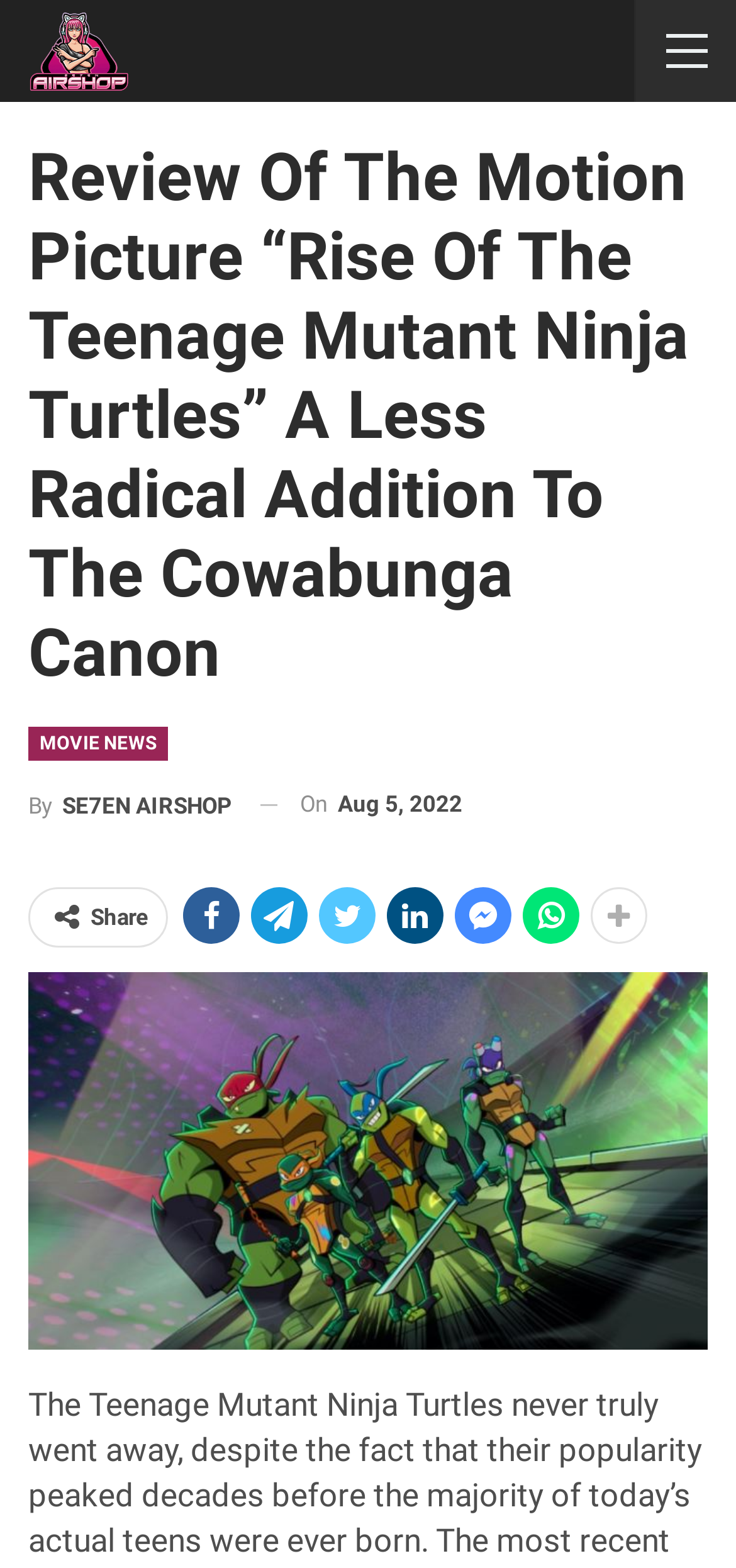Given the element description, predict the bounding box coordinates in the format (top-left x, top-left y, bottom-right x, bottom-right y). Make sure all values are between 0 and 1. Here is the element description: Services

None